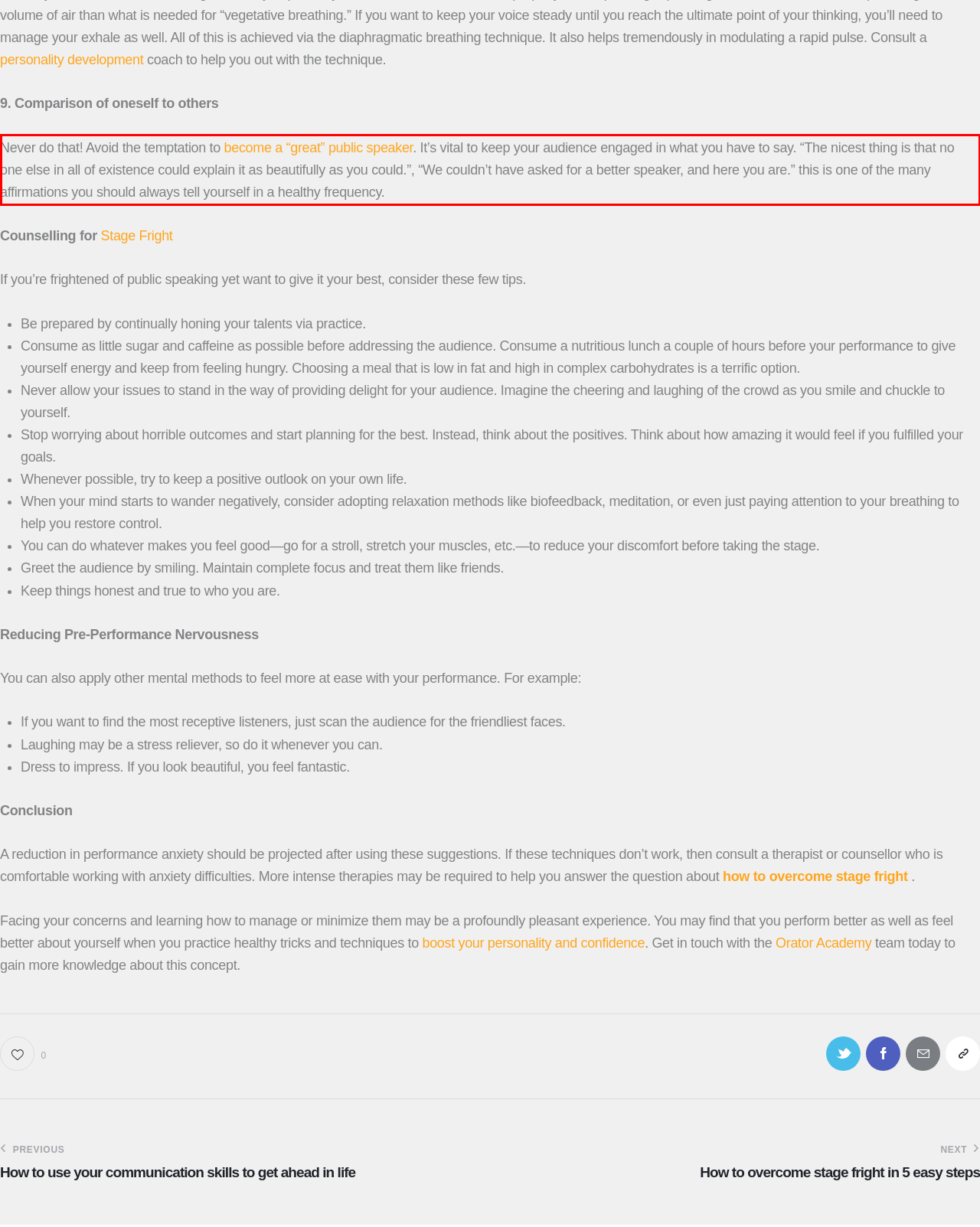You have a screenshot of a webpage with a red bounding box. Identify and extract the text content located inside the red bounding box.

Never do that! Avoid the temptation to become a “great” public speaker. It’s vital to keep your audience engaged in what you have to say. “The nicest thing is that no one else in all of existence could explain it as beautifully as you could.”, “We couldn’t have asked for a better speaker, and here you are.” this is one of the many affirmations you should always tell yourself in a healthy frequency.